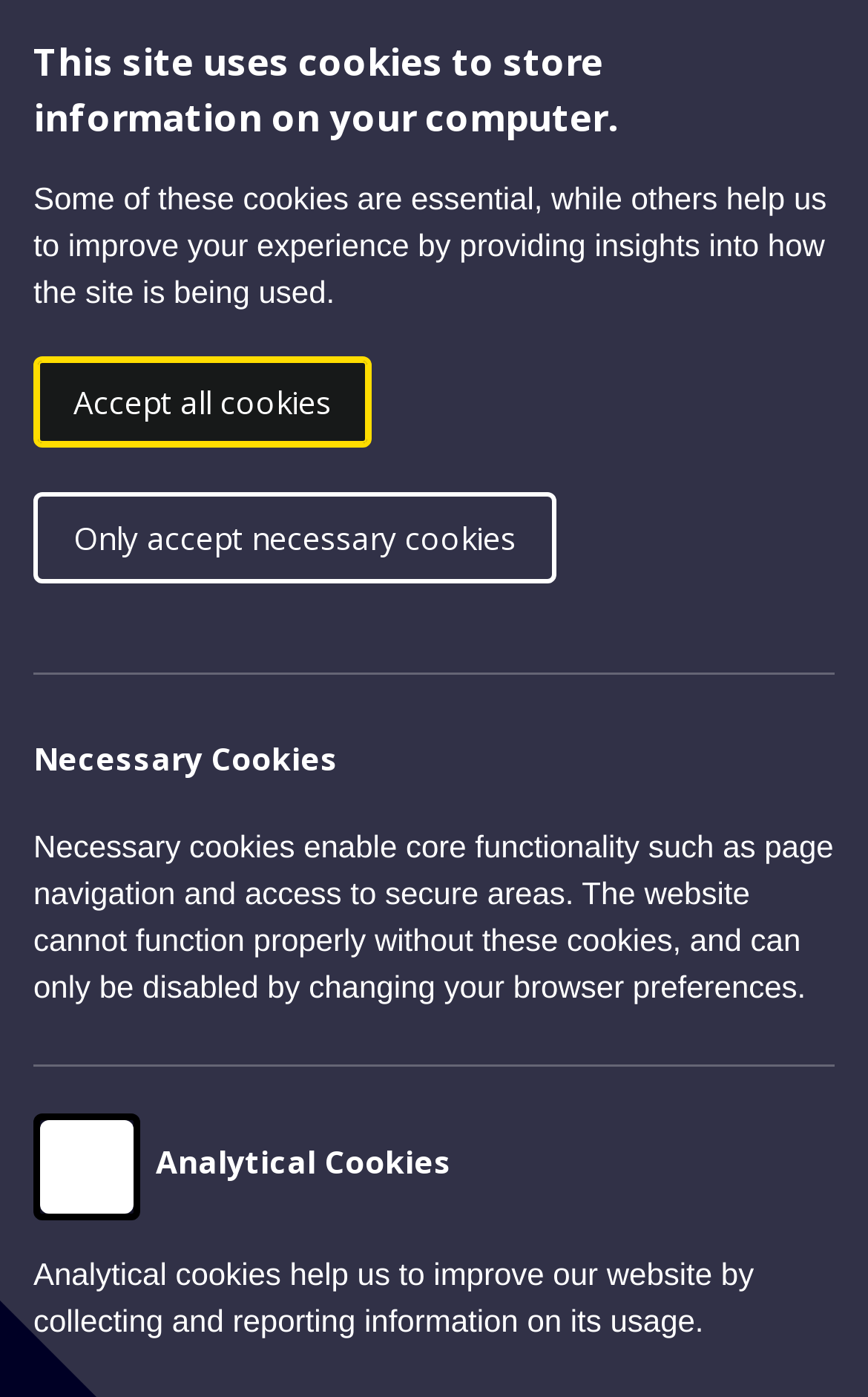Identify the bounding box coordinates of the clickable region to carry out the given instruction: "Read the article by John Marais".

[0.038, 0.724, 0.259, 0.754]